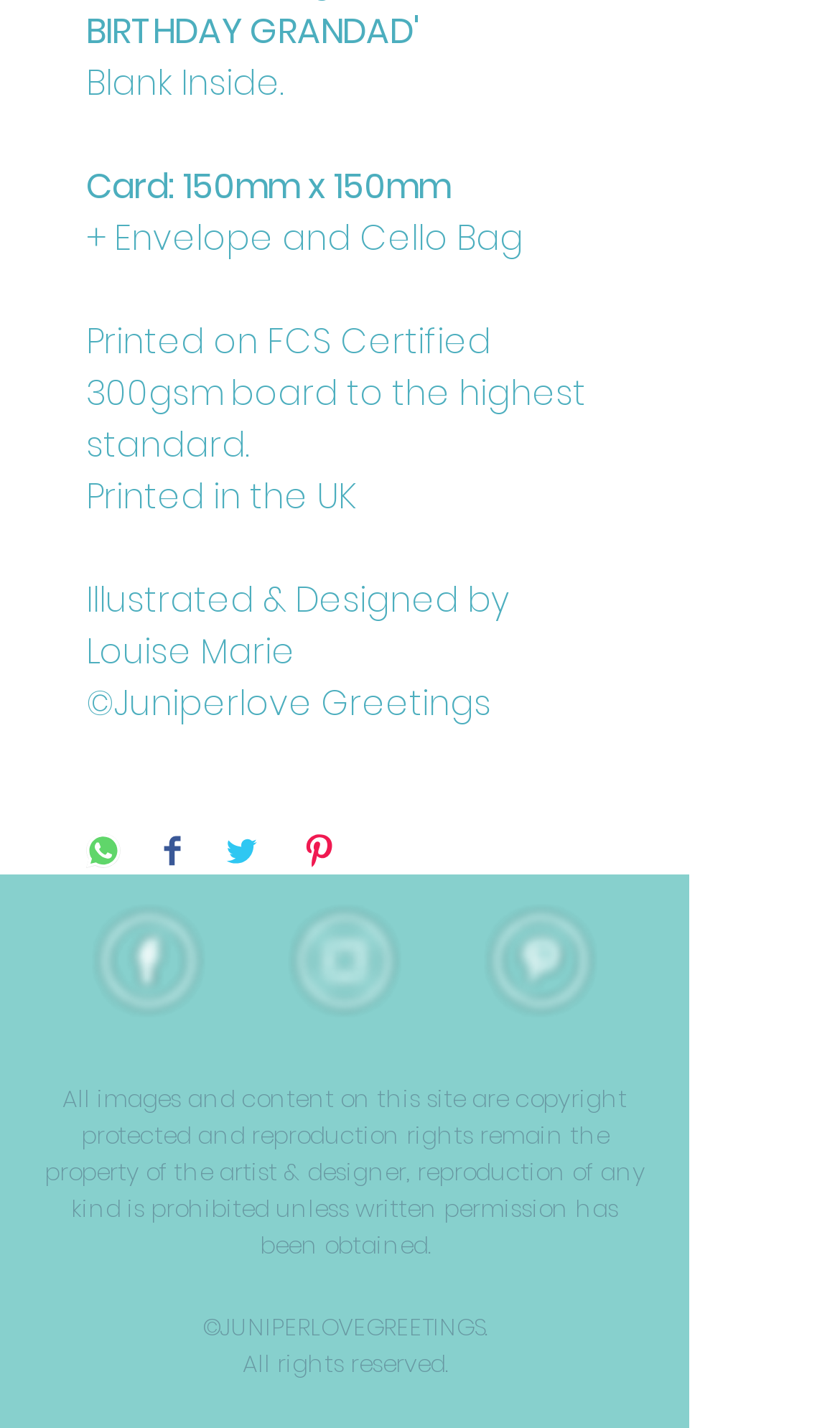What is the material of the card?
Give a thorough and detailed response to the question.

The material of the card is mentioned in the fifth line of text on the webpage, which states 'Printed on FCS Certified 300gsm board to the highest standard'.